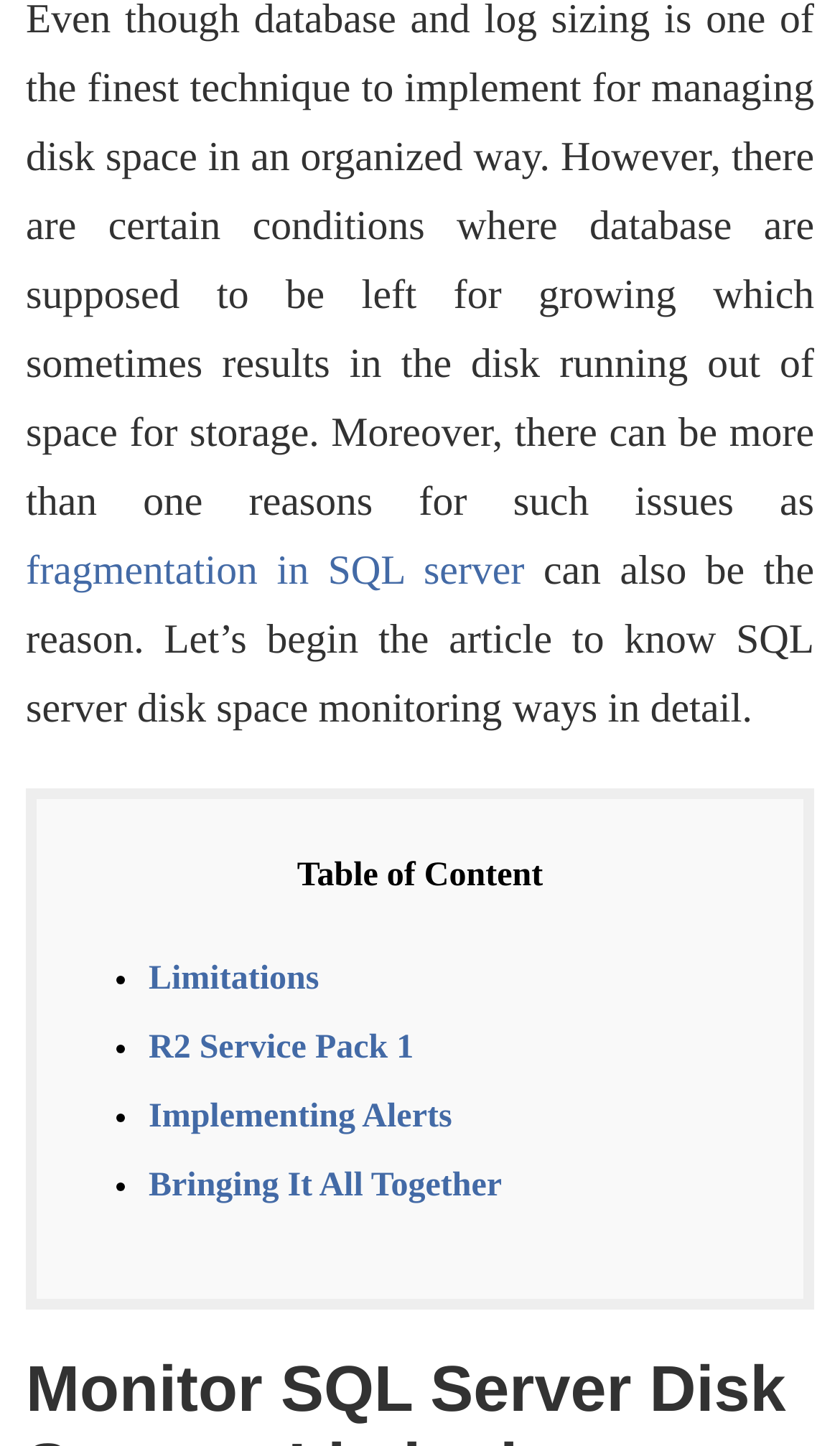Using the information in the image, give a detailed answer to the following question: How many links are in the table of content?

The table of content is represented by the blockquote element which contains 5 links: 'Limitations', 'R2 Service Pack 1', 'Implementing Alerts', and 'Bringing It All Together'. These links are identified by their element types and OCR text.